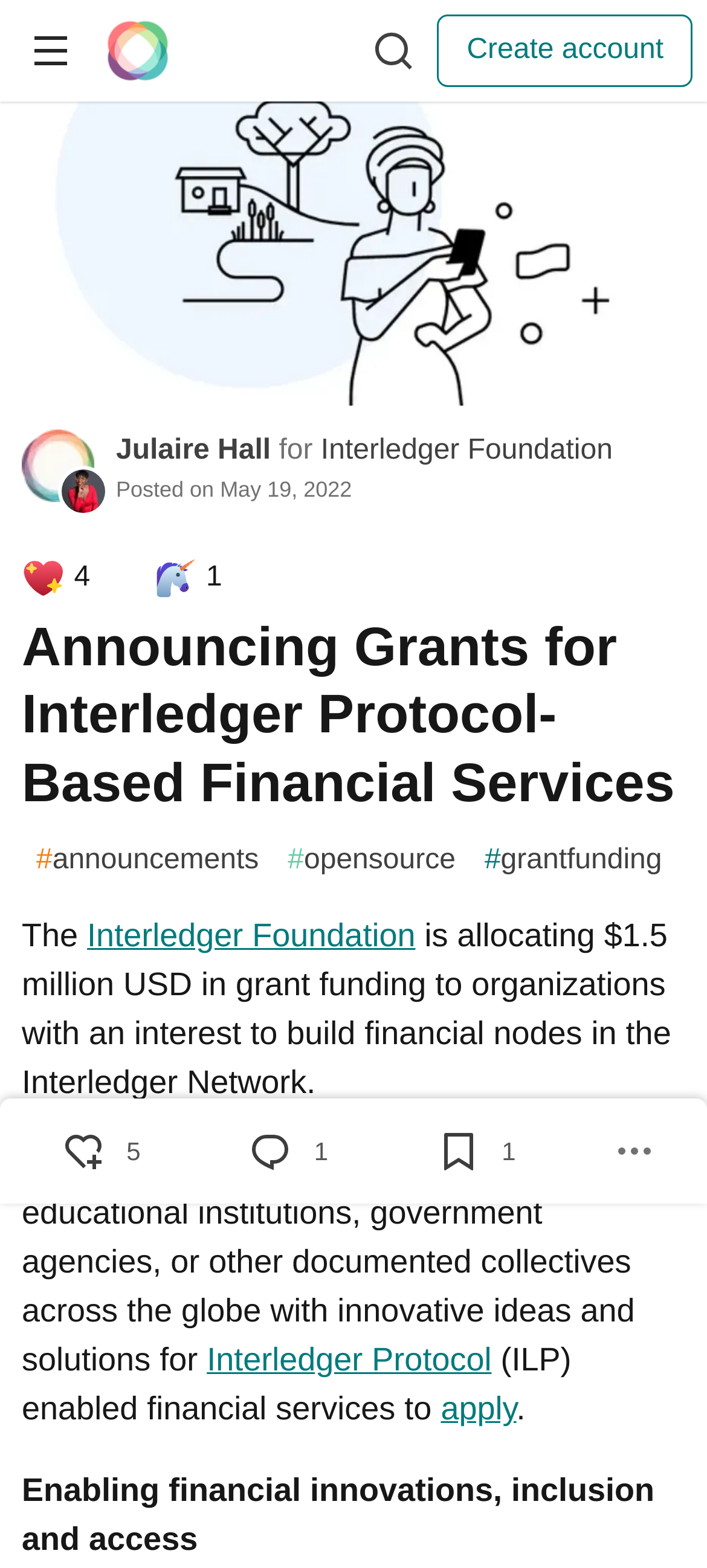What is the theme of the webpage?
Please answer the question as detailed as possible based on the image.

The theme of the webpage is financial innovation, inclusion, and access, as stated in the webpage content, and is related to the grant funding allocated by the Interledger Foundation for Interledger Protocol-based financial services.